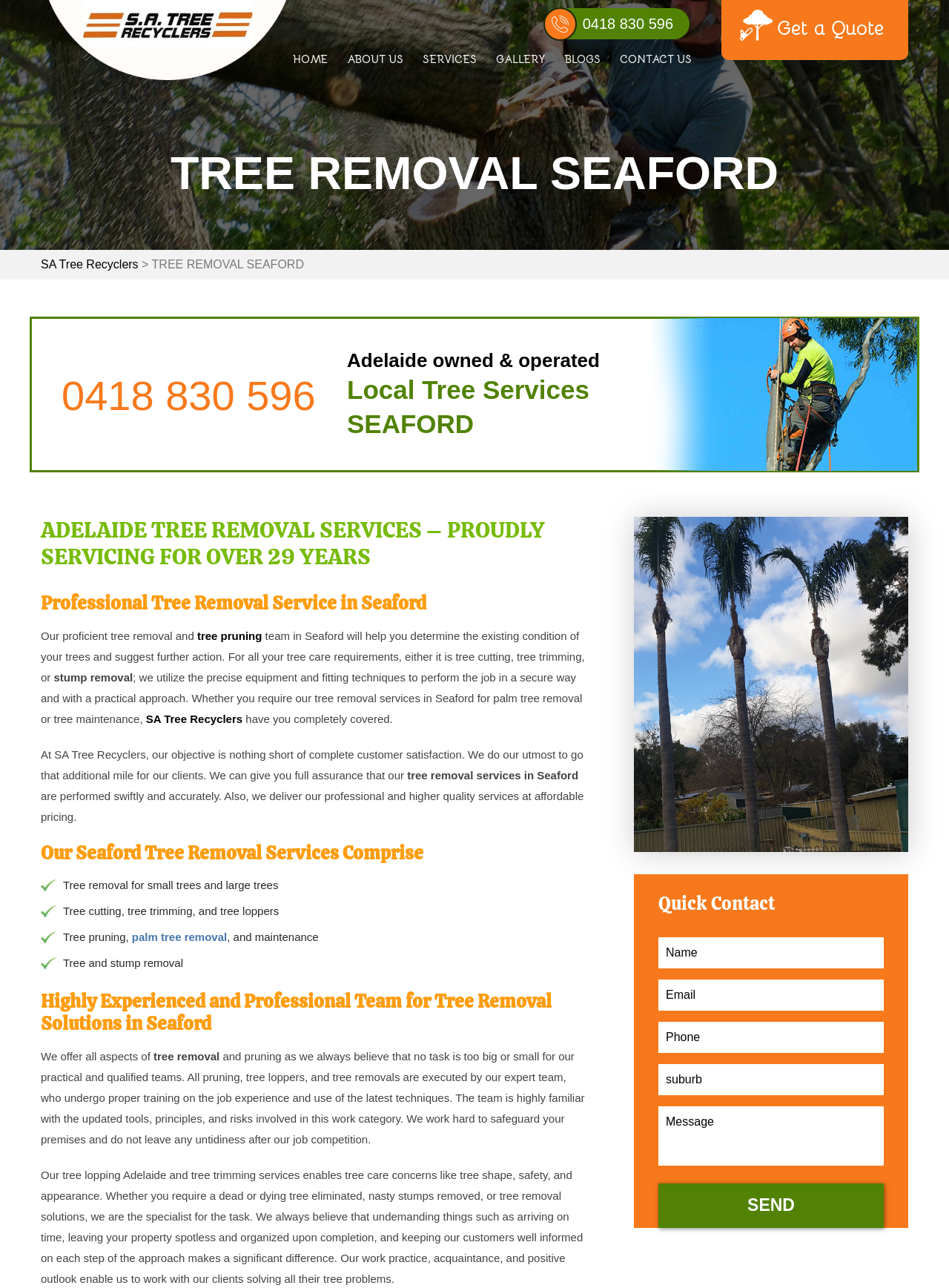Indicate the bounding box coordinates of the clickable region to achieve the following instruction: "Call the phone number."

[0.579, 0.006, 0.727, 0.031]